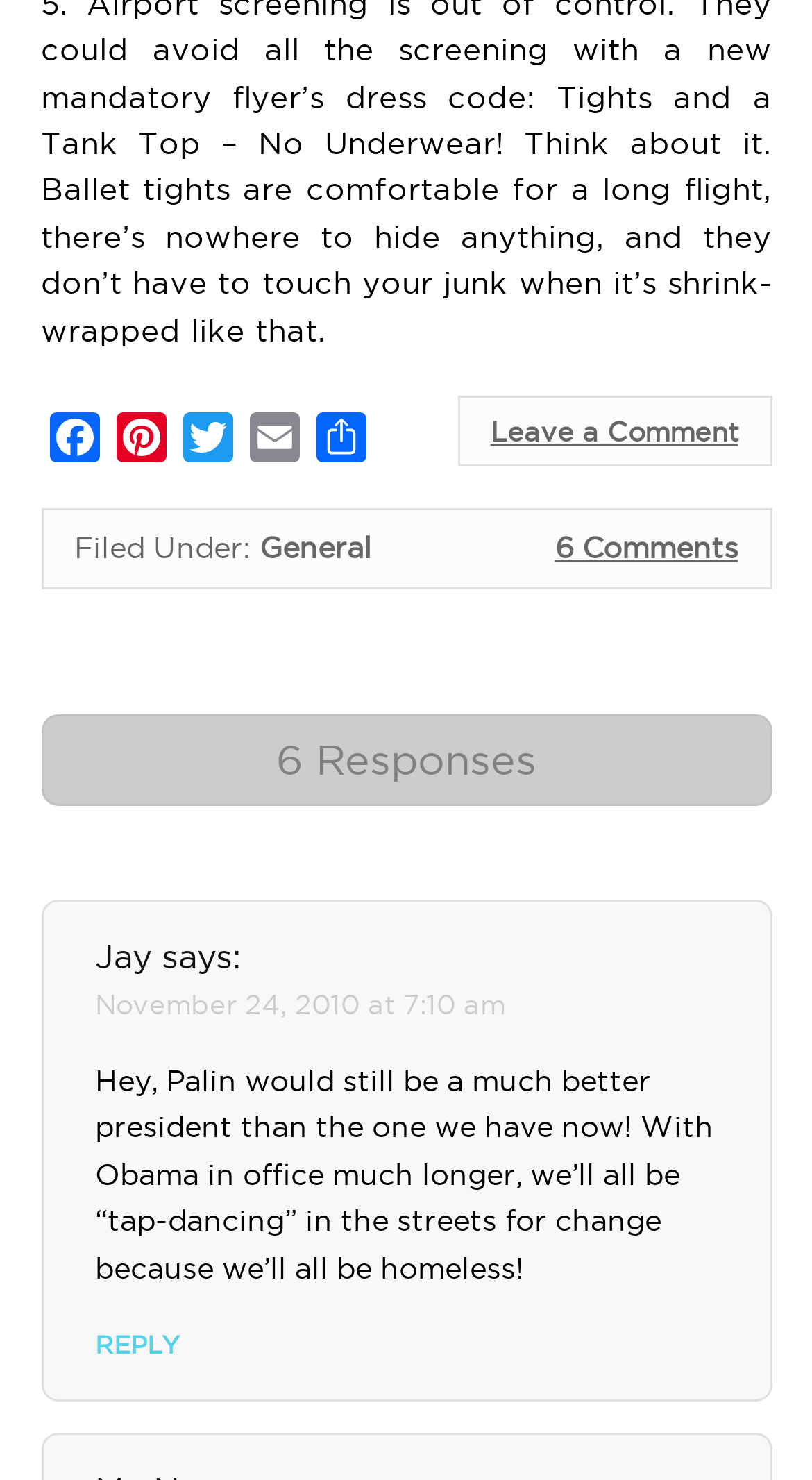How many social media links are available?
Refer to the screenshot and answer in one word or phrase.

5